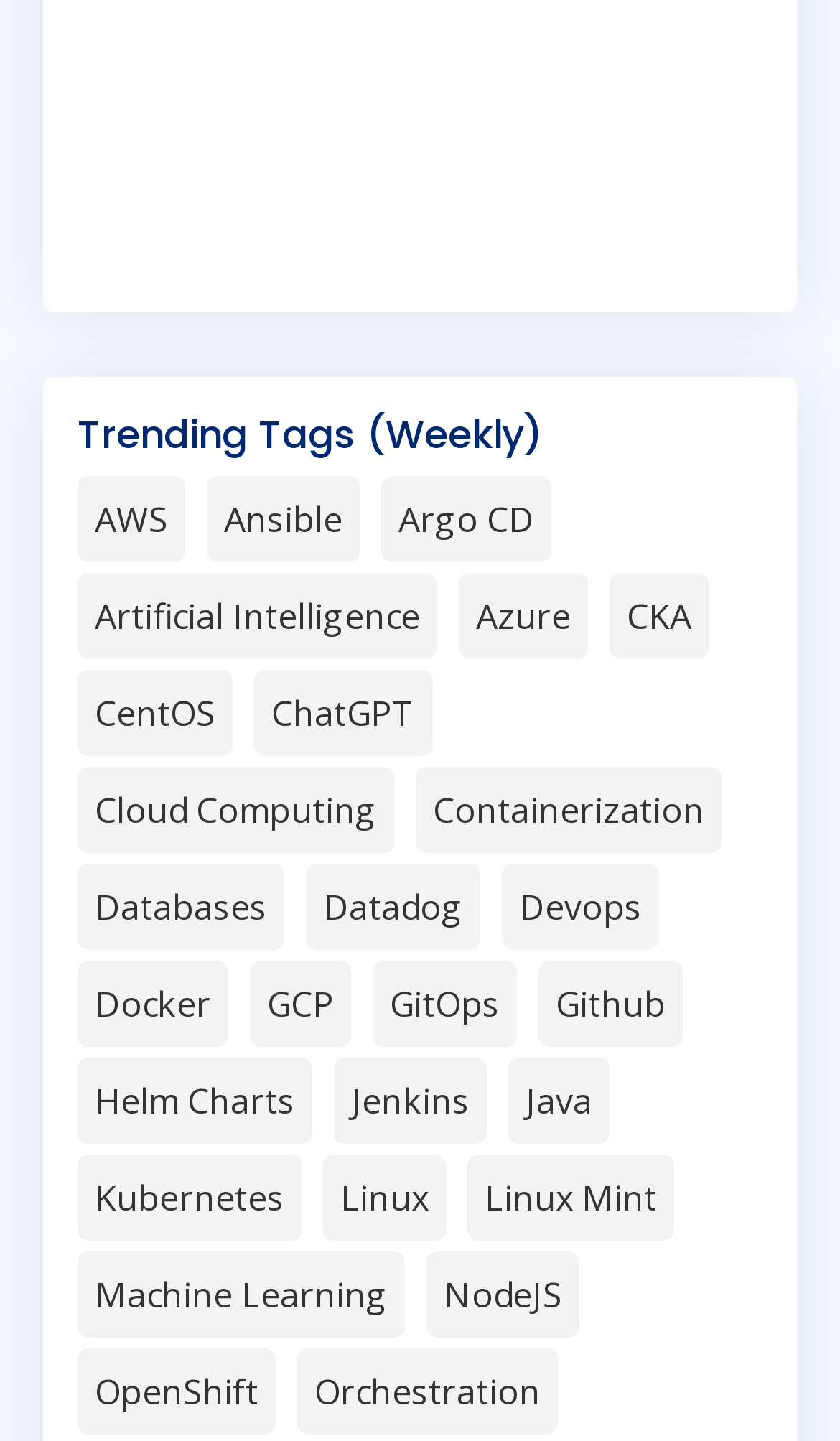Using floating point numbers between 0 and 1, provide the bounding box coordinates in the format (top-left x, top-left y, bottom-right x, bottom-right y). Locate the UI element described here: Docker

[0.092, 0.666, 0.272, 0.726]